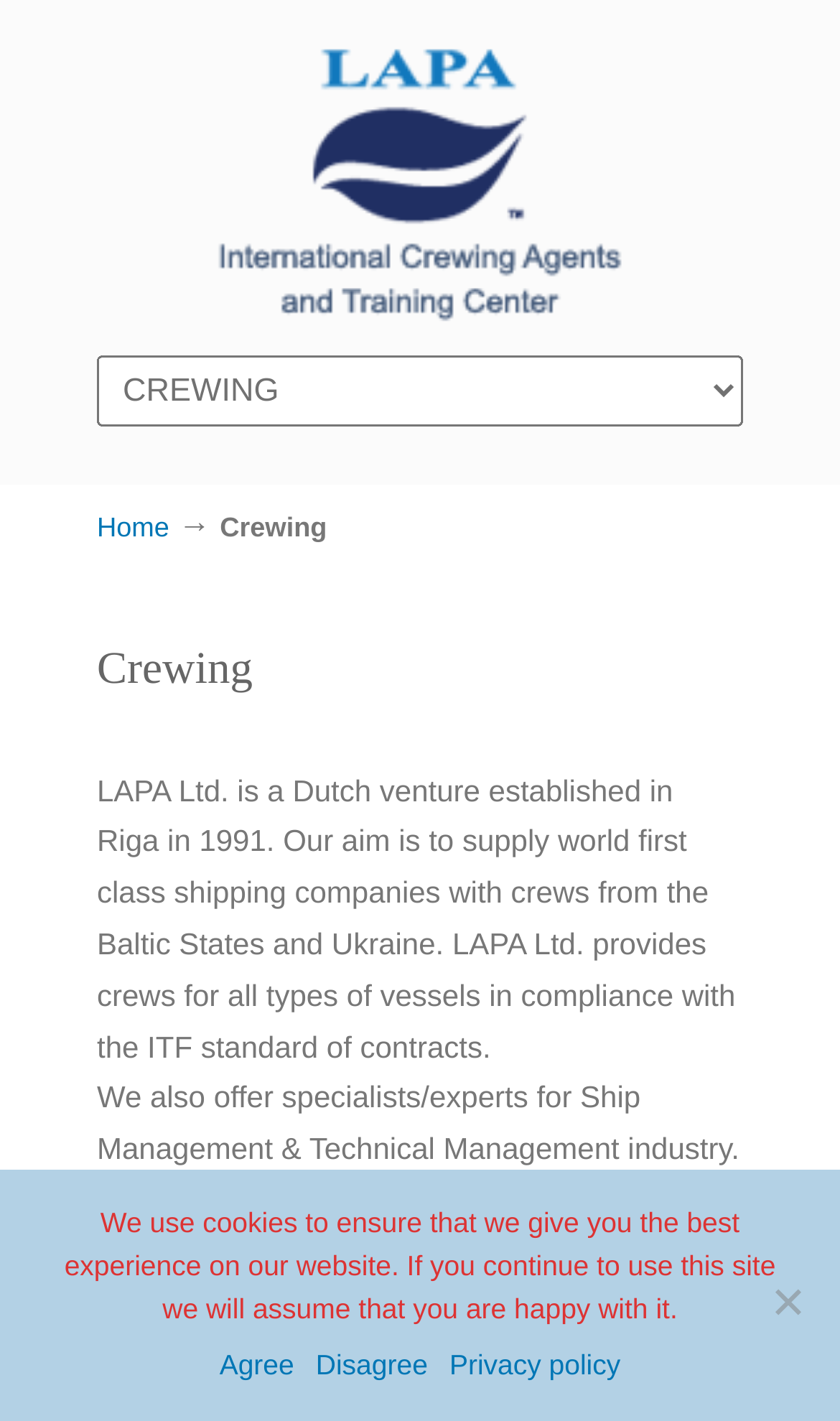Using the provided element description "Agree", determine the bounding box coordinates of the UI element.

[0.261, 0.946, 0.35, 0.976]